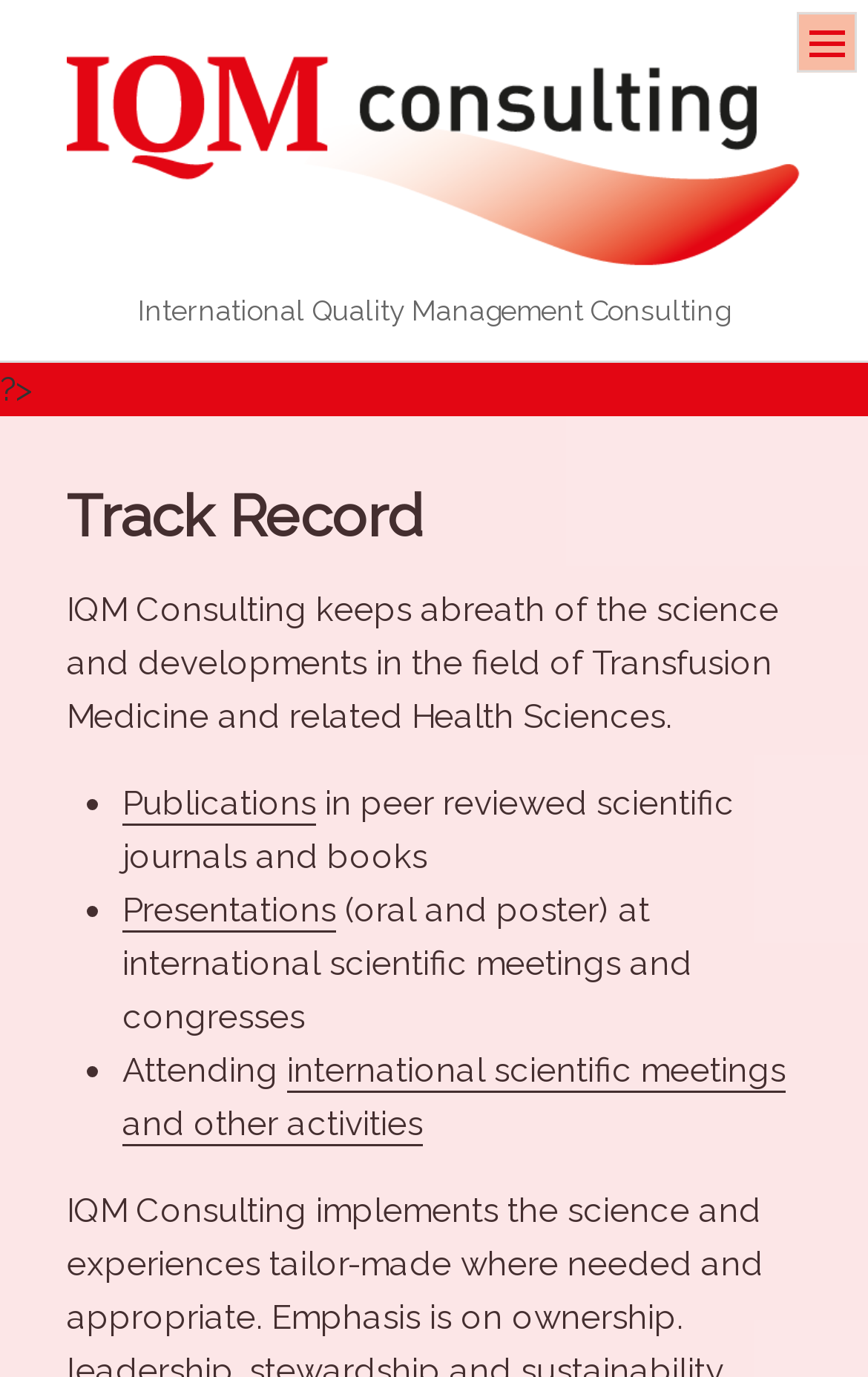Refer to the image and provide a thorough answer to this question:
What types of publications does IQM consulting have?

The types of publications can be found in the list of bullet points, where it is stated that IQM consulting has publications in peer reviewed scientific journals and books.